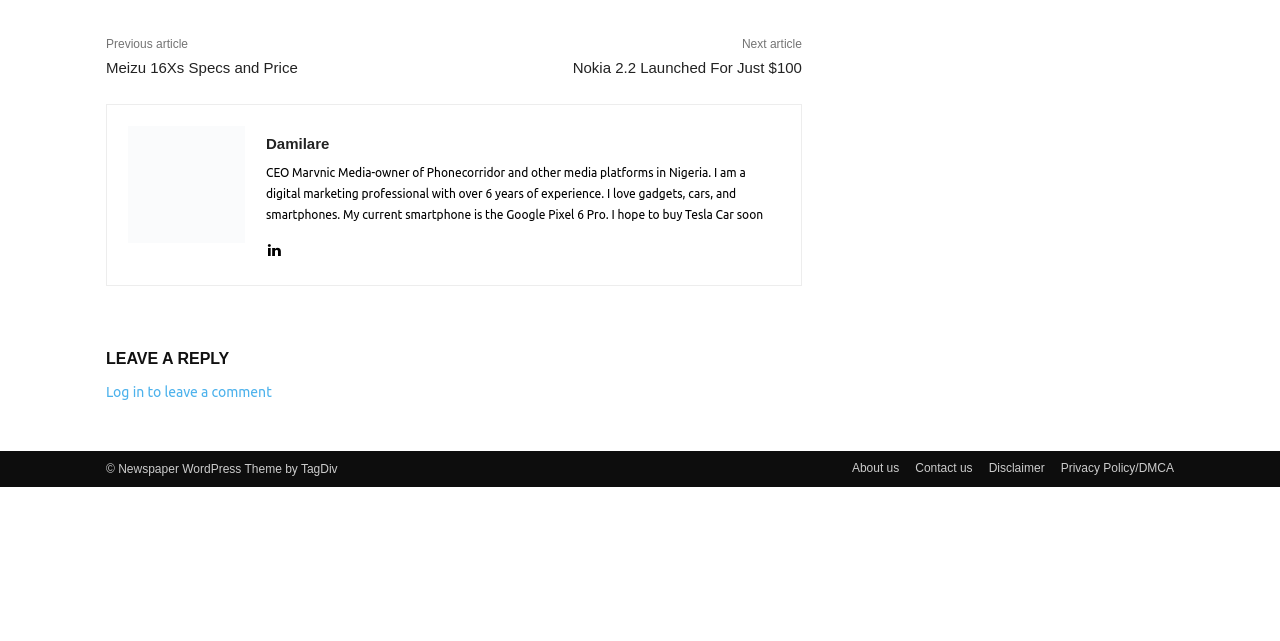Locate the bounding box coordinates of the element that should be clicked to execute the following instruction: "Click on the 'Damilare' link".

[0.1, 0.197, 0.191, 0.412]